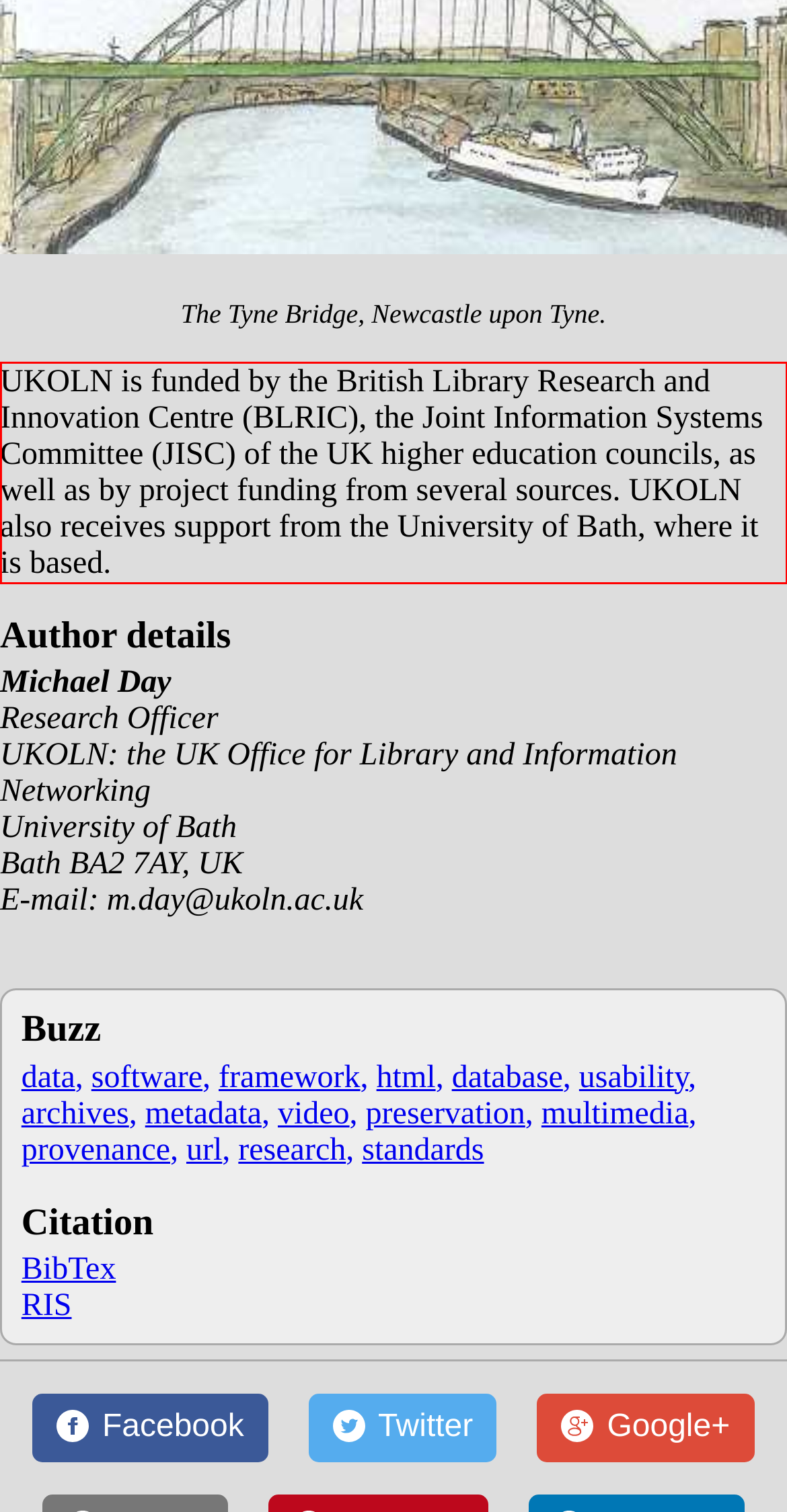Please perform OCR on the UI element surrounded by the red bounding box in the given webpage screenshot and extract its text content.

UKOLN is funded by the British Library Research and Innovation Centre (BLRIC), the Joint Information Systems Committee (JISC) of the UK higher education councils, as well as by project funding from several sources. UKOLN also receives support from the University of Bath, where it is based.